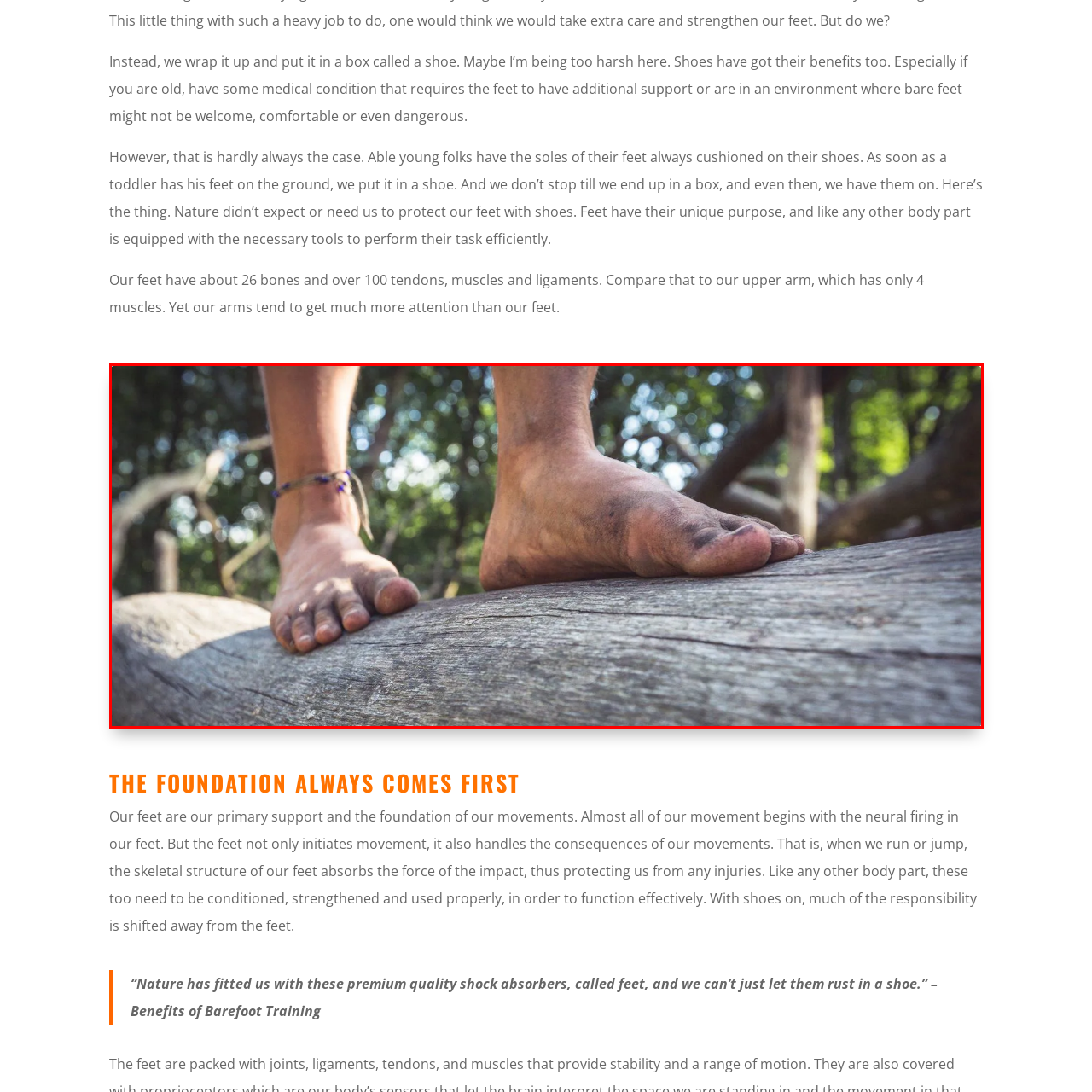What is the purpose of the accompanying text?
Analyze the image surrounded by the red bounding box and provide a thorough answer.

The caption states that the accompanying text 'highlights the advantages of going barefoot, advocating for a reconnection with our body's natural support systems', implying that the text is intended to promote the benefits of going barefoot and encourage readers to adopt this practice.